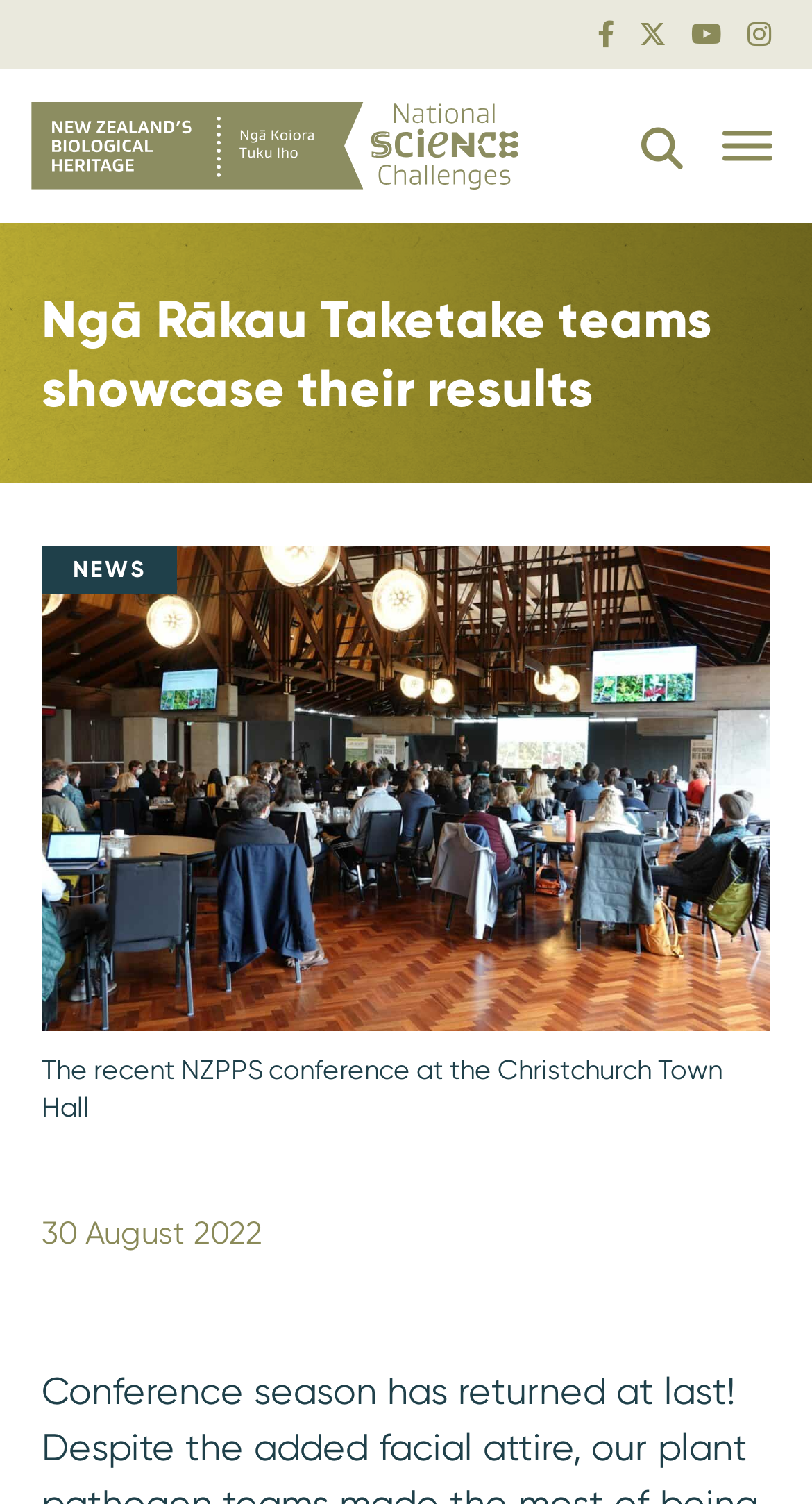For the given element description aria-label="Toggle Menu", determine the bounding box coordinates of the UI element. The coordinates should follow the format (top-left x, top-left y, bottom-right x, bottom-right y) and be within the range of 0 to 1.

[0.89, 0.087, 0.951, 0.107]